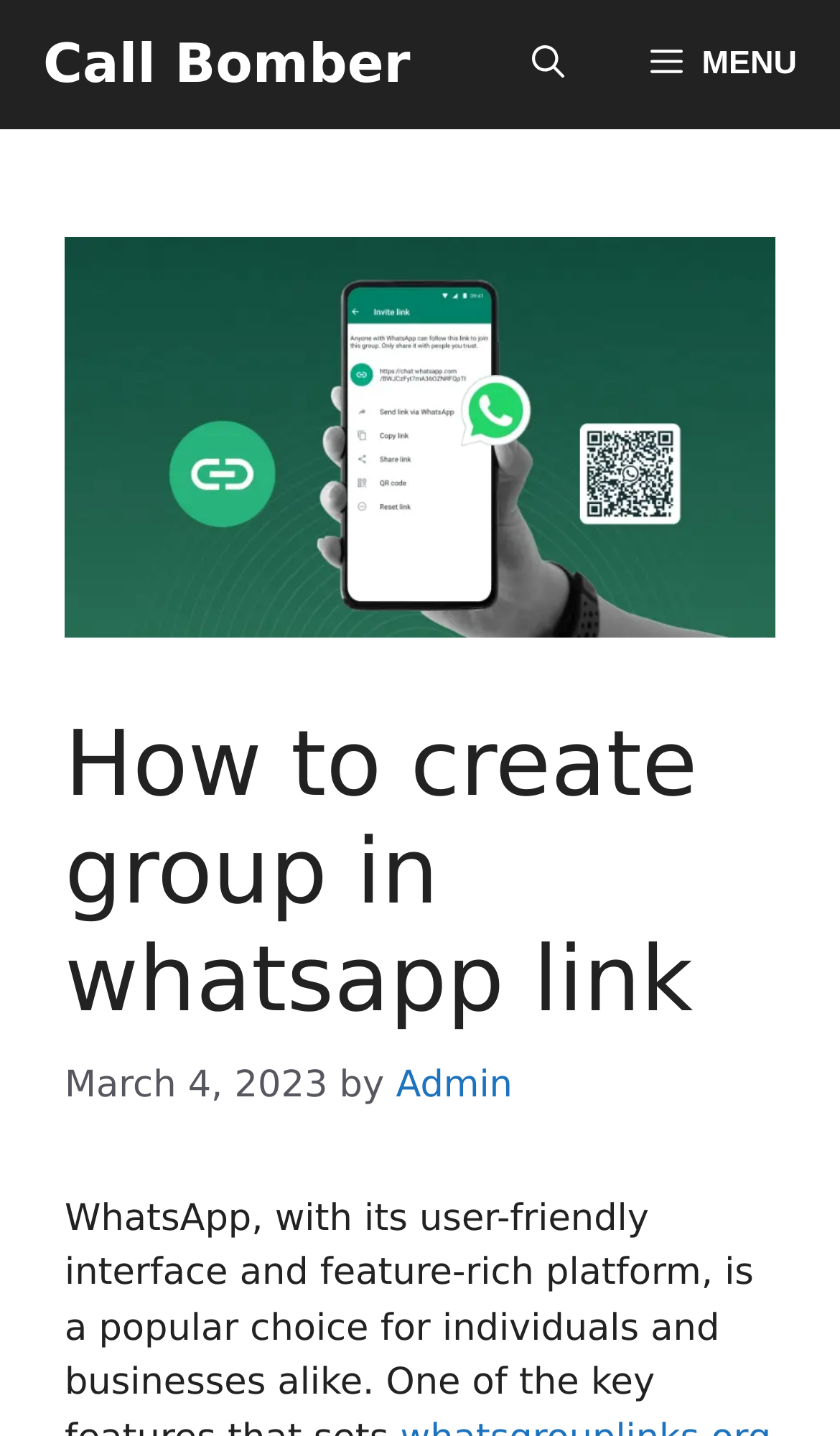Based on the image, please elaborate on the answer to the following question:
What is the purpose of the button on the top right?

I found the purpose of the button on the top right by looking at the button element, which contains the text 'Open search'.